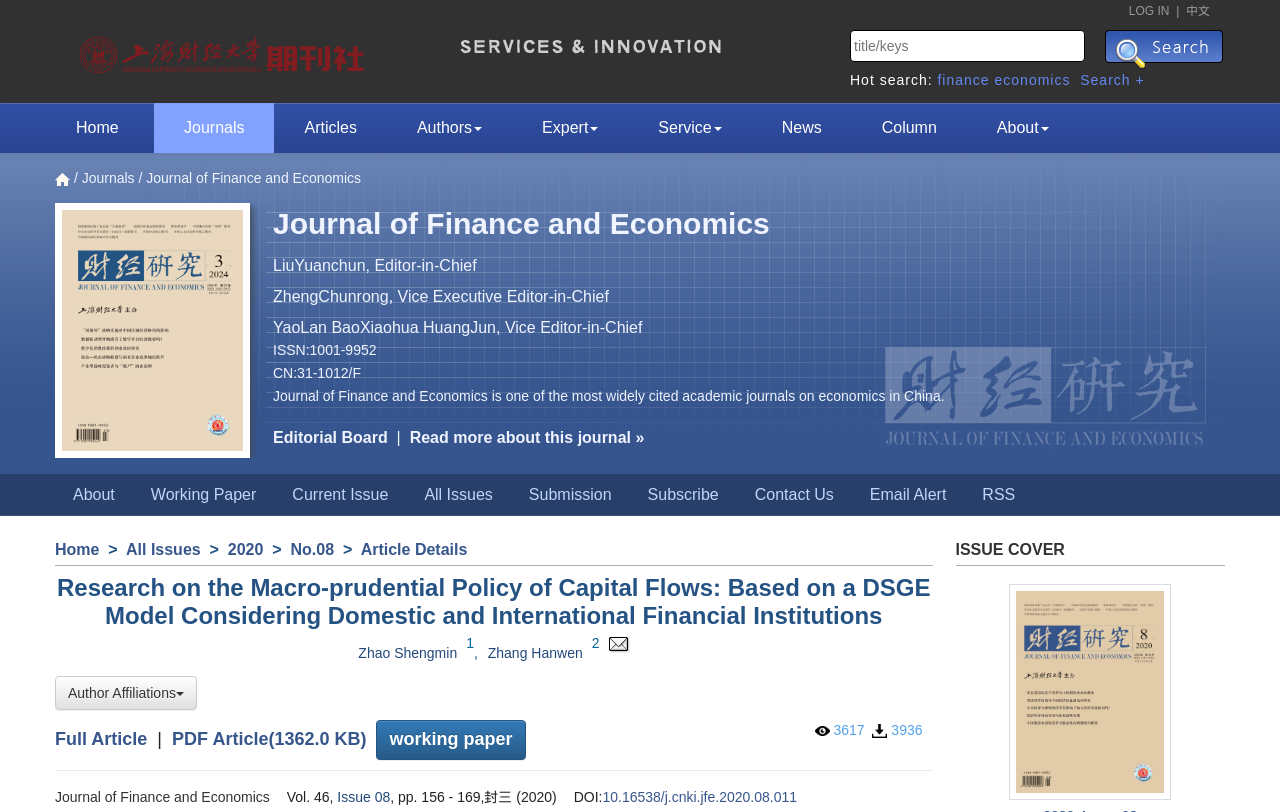Who is the editor-in-chief of the journal?
Look at the image and respond with a single word or a short phrase.

Liu Yuanchun